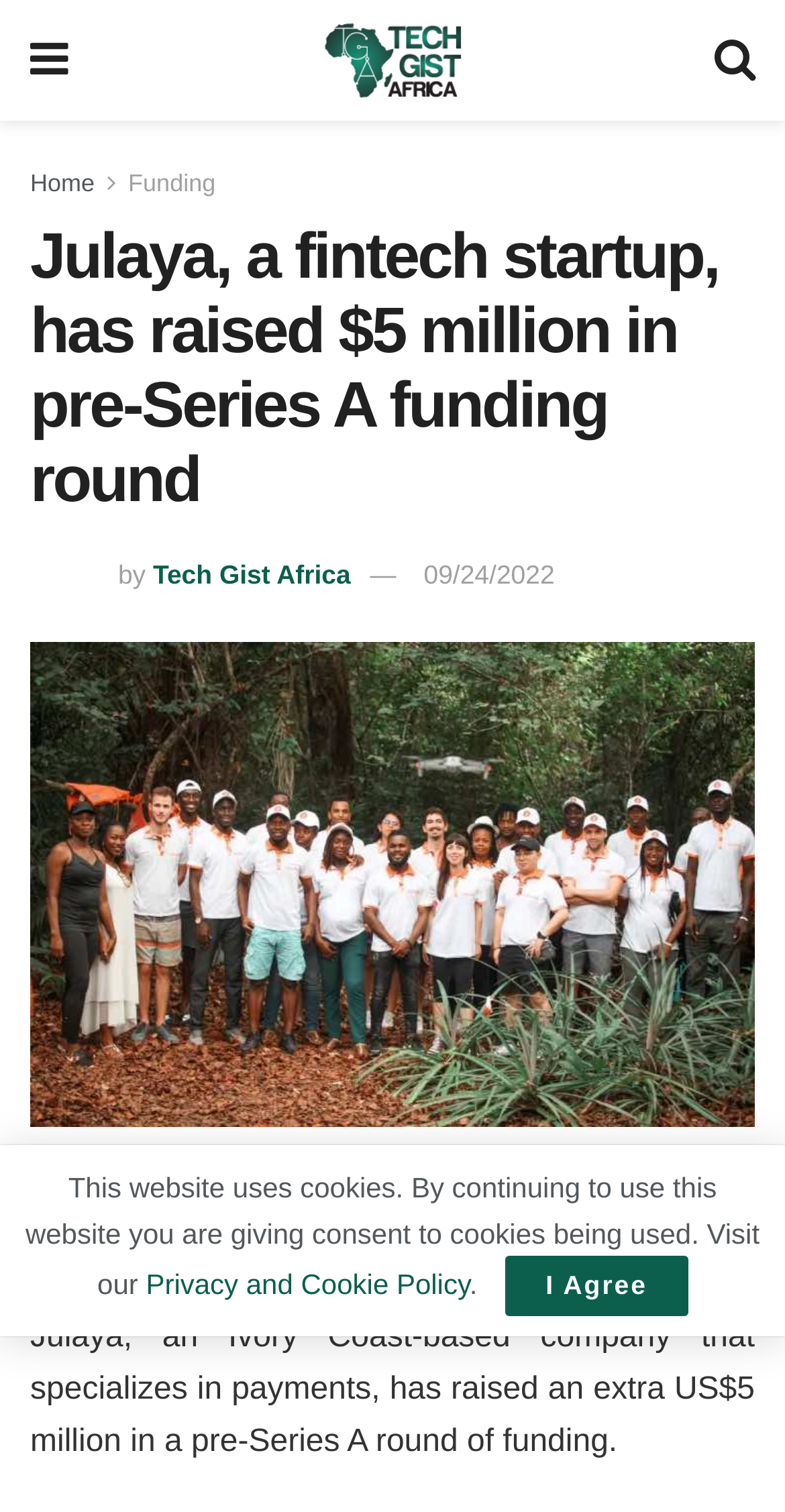Can you determine the bounding box coordinates of the area that needs to be clicked to fulfill the following instruction: "Learn more about Julaya Ivory Coast"?

[0.038, 0.425, 0.962, 0.779]